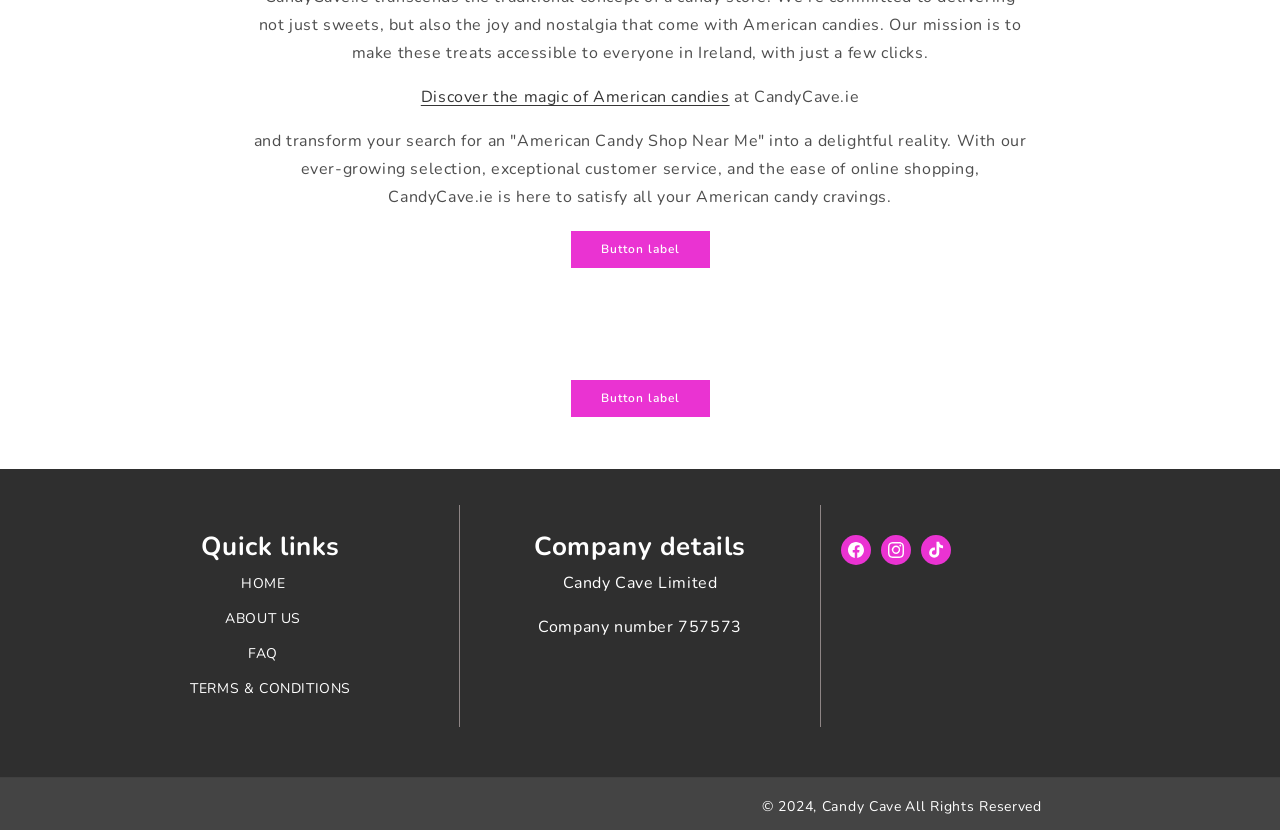Calculate the bounding box coordinates of the UI element given the description: "Button label".

[0.446, 0.458, 0.554, 0.502]